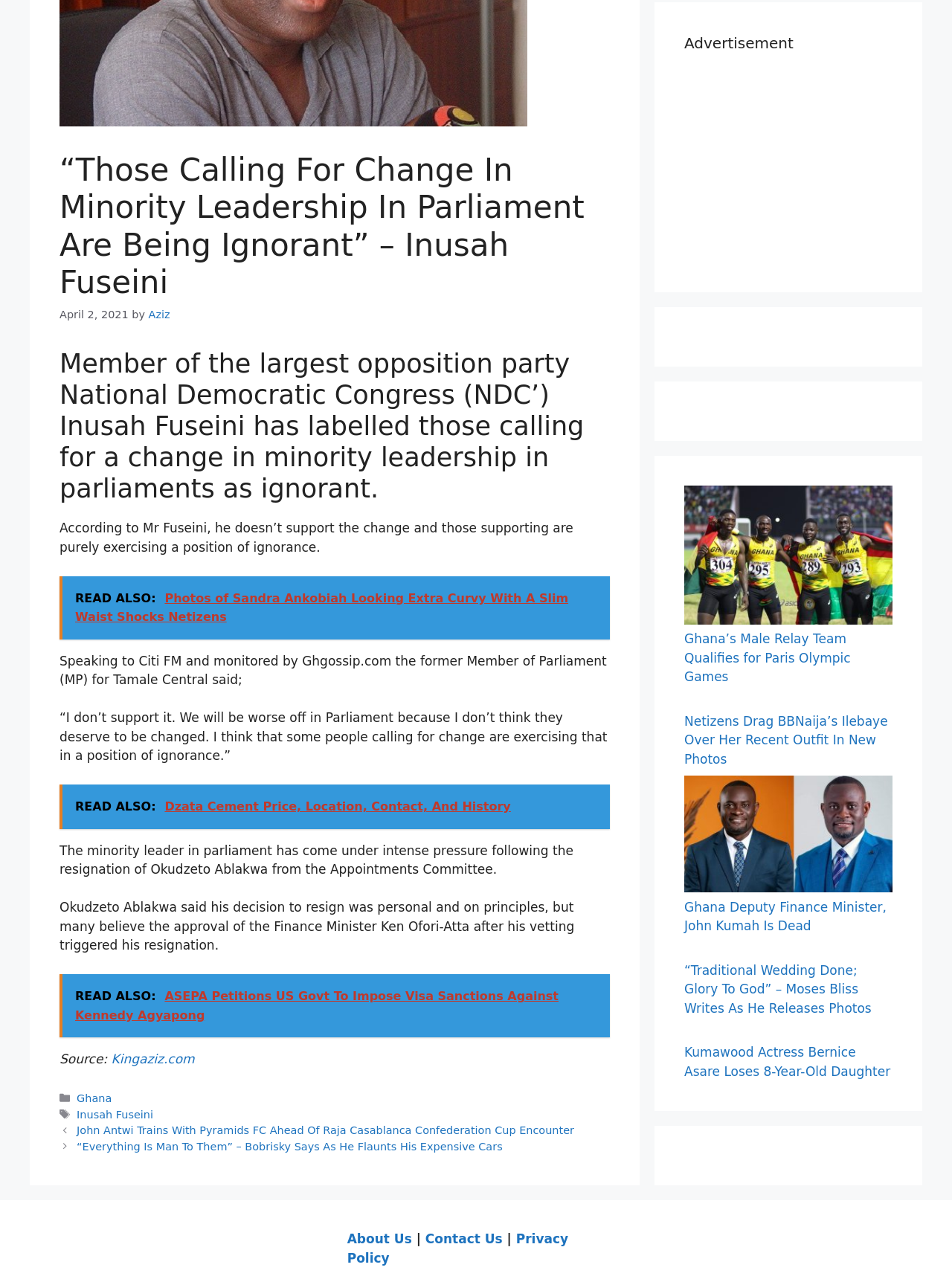Given the description About Us, predict the bounding box coordinates of the UI element. Ensure the coordinates are in the format (top-left x, top-left y, bottom-right x, bottom-right y) and all values are between 0 and 1.

[0.365, 0.963, 0.433, 0.975]